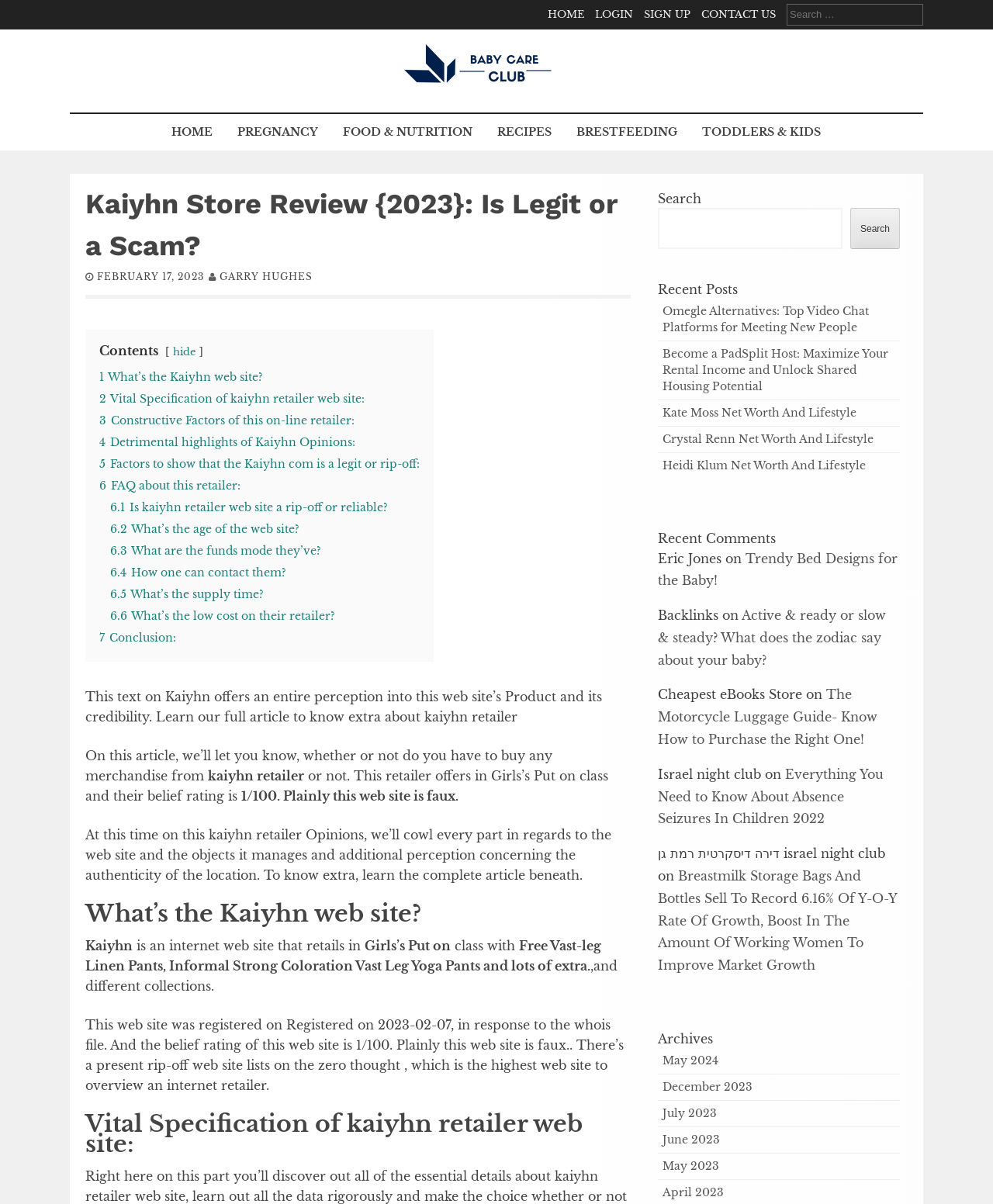Please answer the following question as detailed as possible based on the image: 
What category of products does Kaiyhn website retail in?

According to the article, Kaiyhn website retails in Women's Wear category, which is mentioned in the section 'What’s the Kaiyhn web site?'.